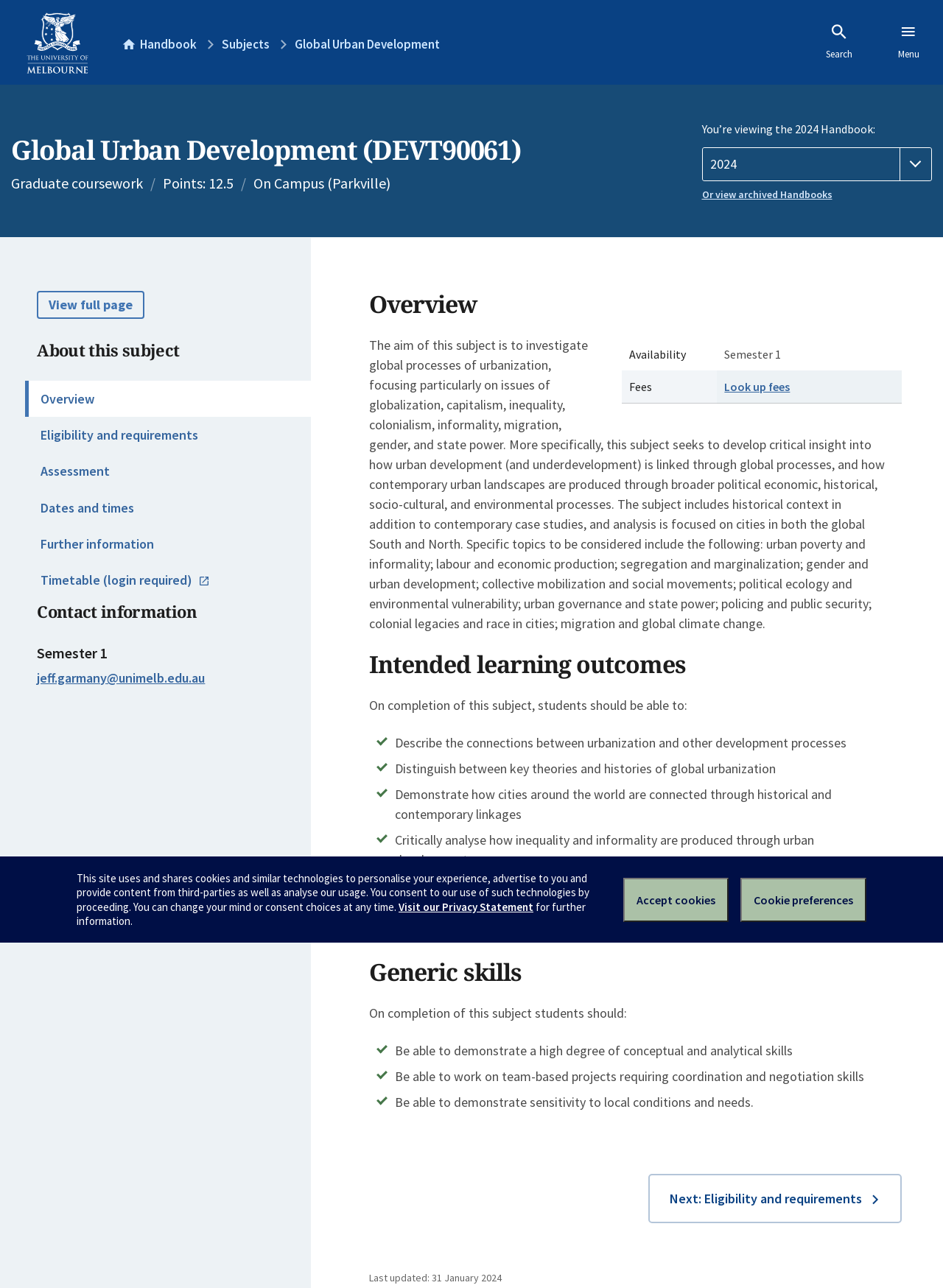From the image, can you give a detailed response to the question below:
What is the aim of this subject?

I found the answer by reading the static text element that describes the aim of the subject, which is 'The aim of this subject is to investigate global processes of urbanization, focusing particularly on issues of globalization, capitalism, inequality, colonialism, informality, migration, gender, and state power.'